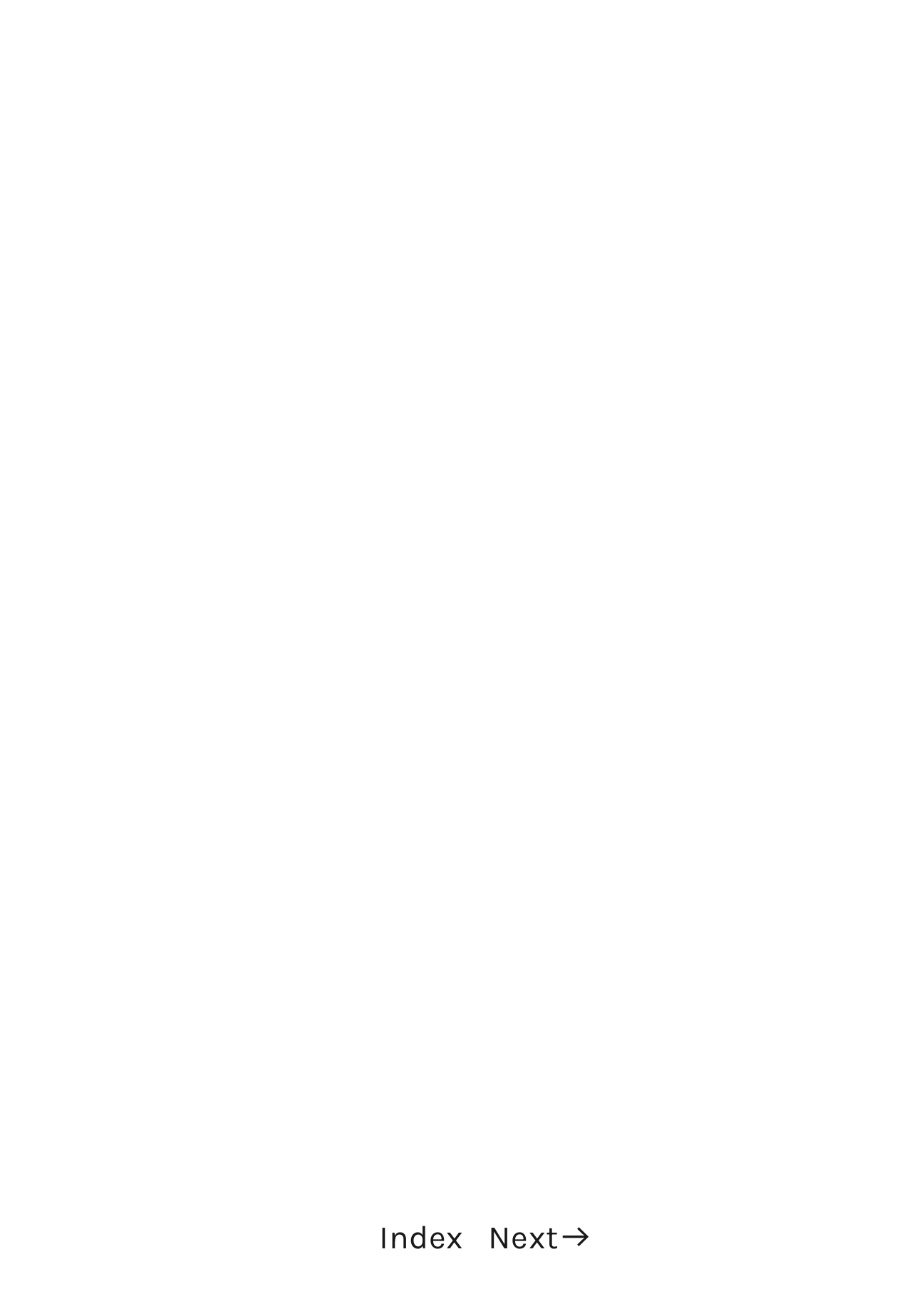What is the vertical position of the 'RC8 WanderYards at the Centre Pompidou' link?
Using the picture, provide a one-word or short phrase answer.

Top